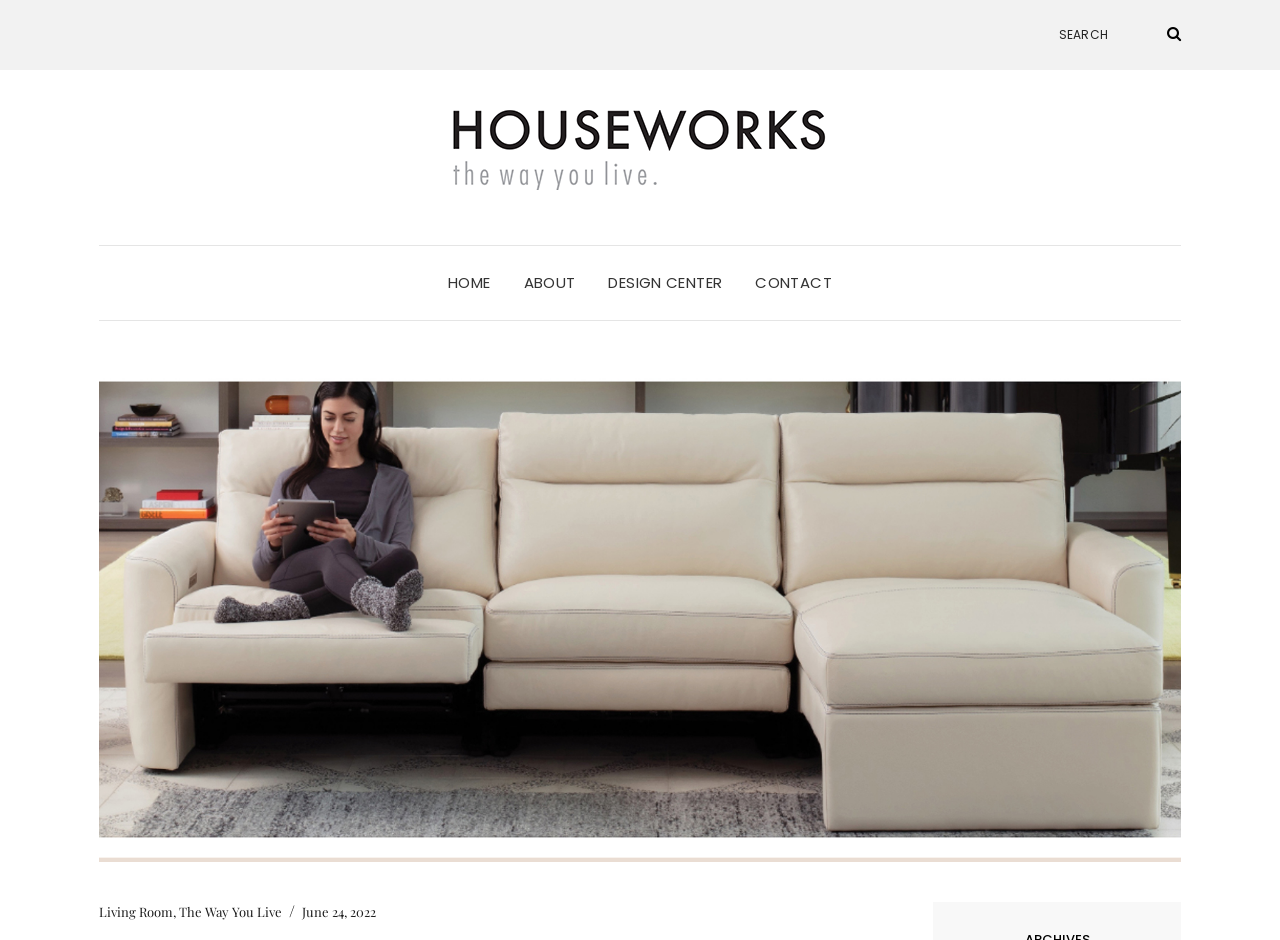Find and indicate the bounding box coordinates of the region you should select to follow the given instruction: "go to home page".

[0.35, 0.262, 0.383, 0.34]